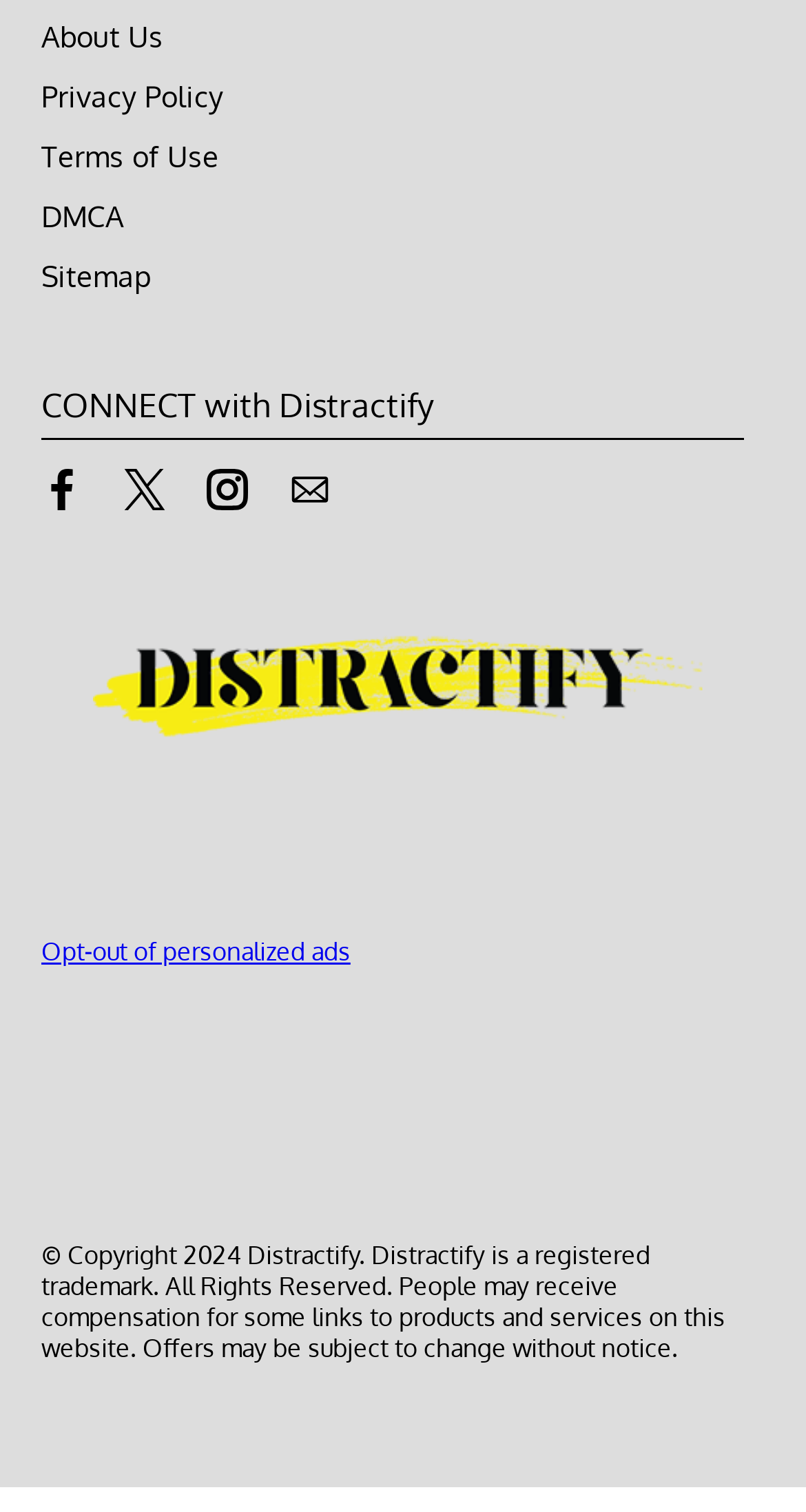Predict the bounding box coordinates for the UI element described as: "Imprint". The coordinates should be four float numbers between 0 and 1, presented as [left, top, right, bottom].

None